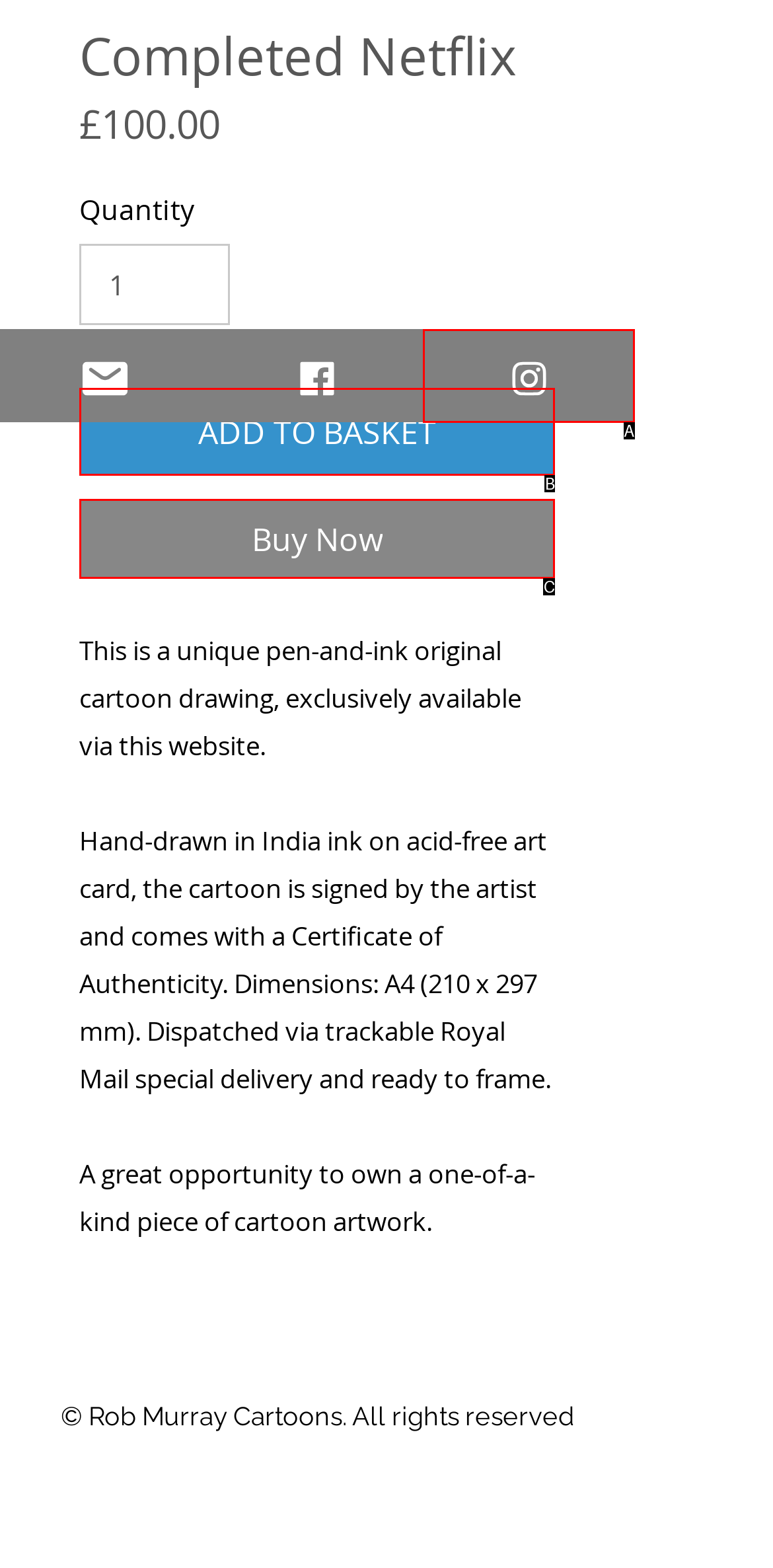Based on the provided element description: Buy Now, identify the best matching HTML element. Respond with the corresponding letter from the options shown.

C